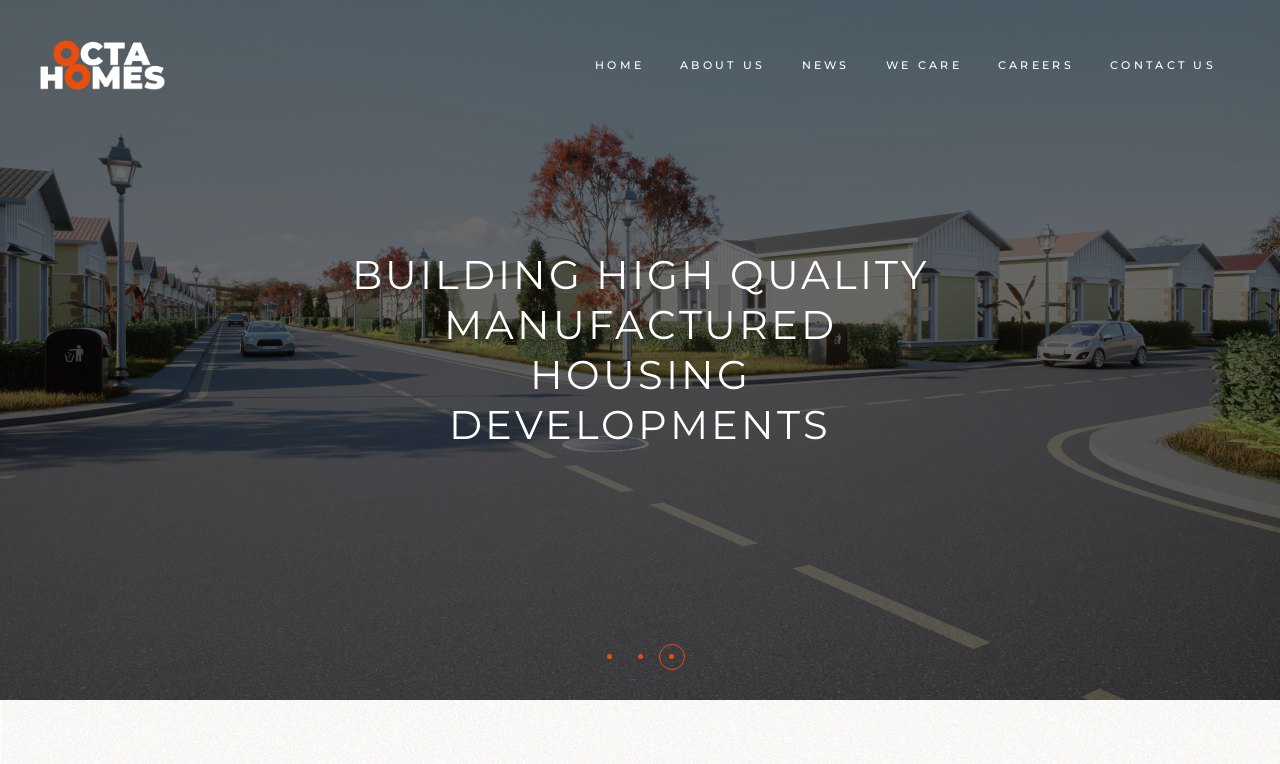Give a one-word or one-phrase response to the question: 
Is there a background image on the webpage?

Yes